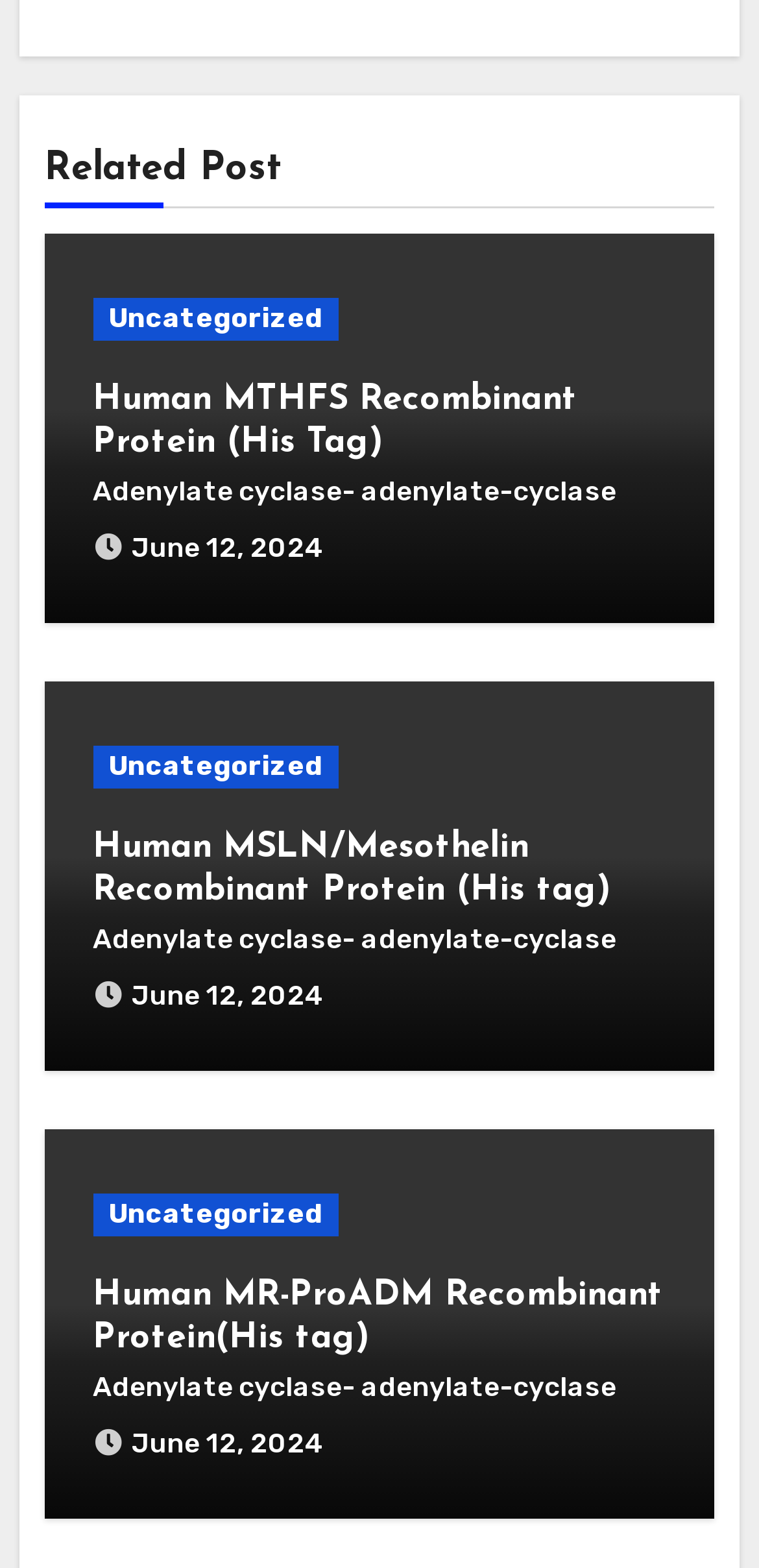Please provide a short answer using a single word or phrase for the question:
What is the name of the protein in the third post?

Human MR-ProADM